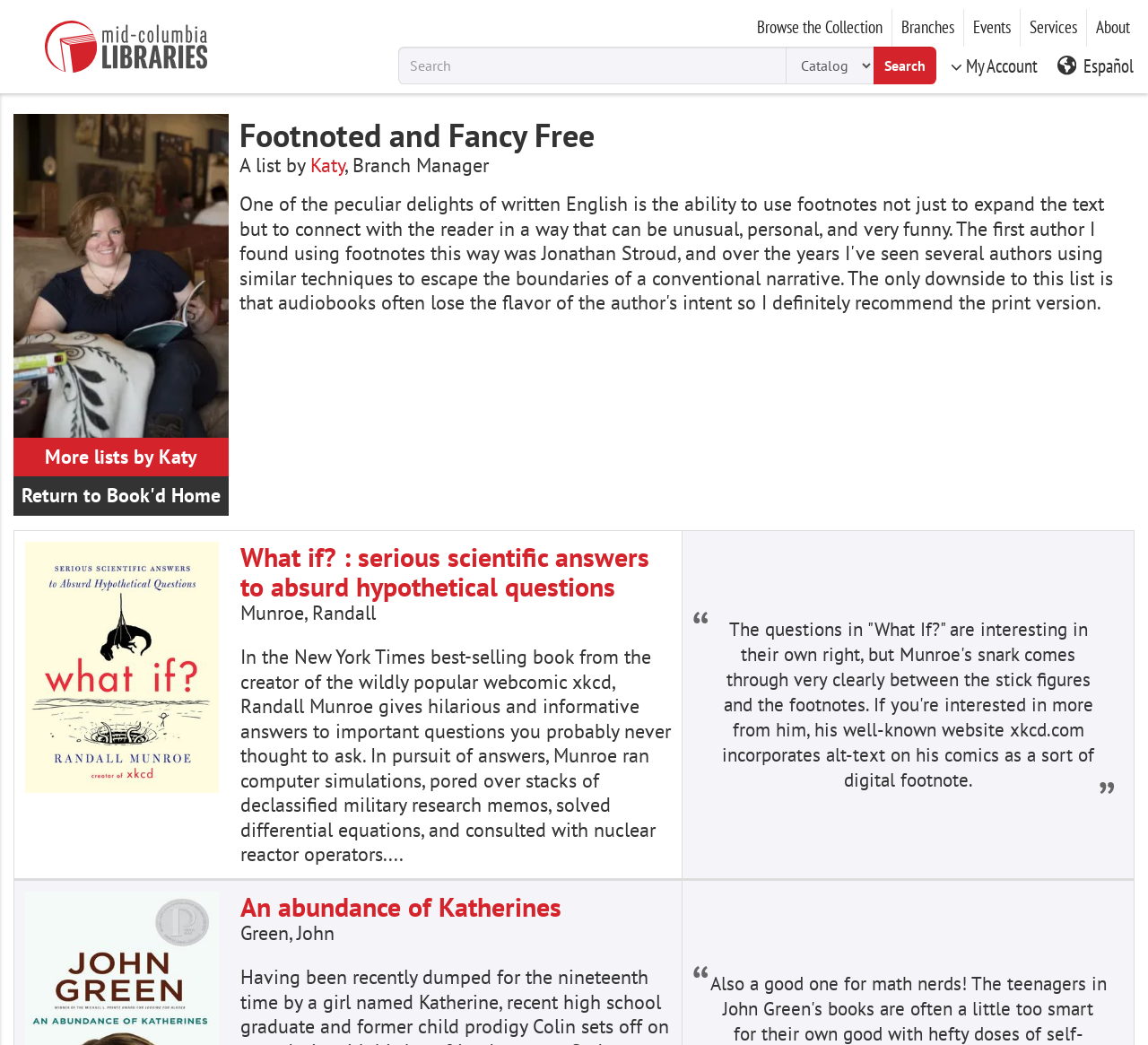What is the title of the list?
Answer briefly with a single word or phrase based on the image.

Footnoted and Fancy Free